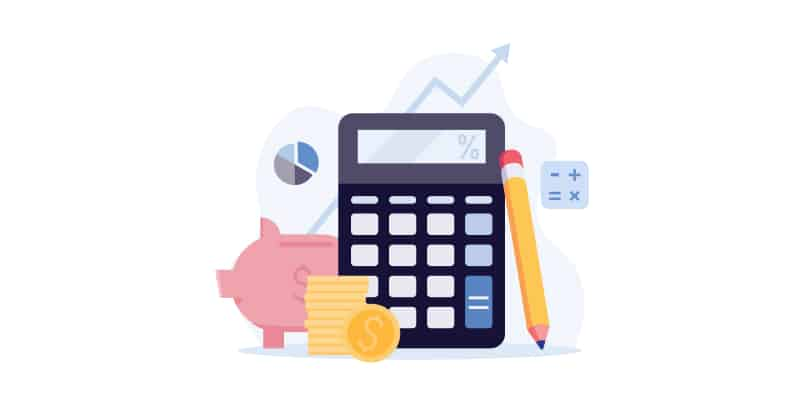By analyzing the image, answer the following question with a detailed response: What does the pink piggy bank represent?

According to the caption, the pink piggy bank is an element in the illustration that suggests savings, which is an important aspect of financial management and planning.